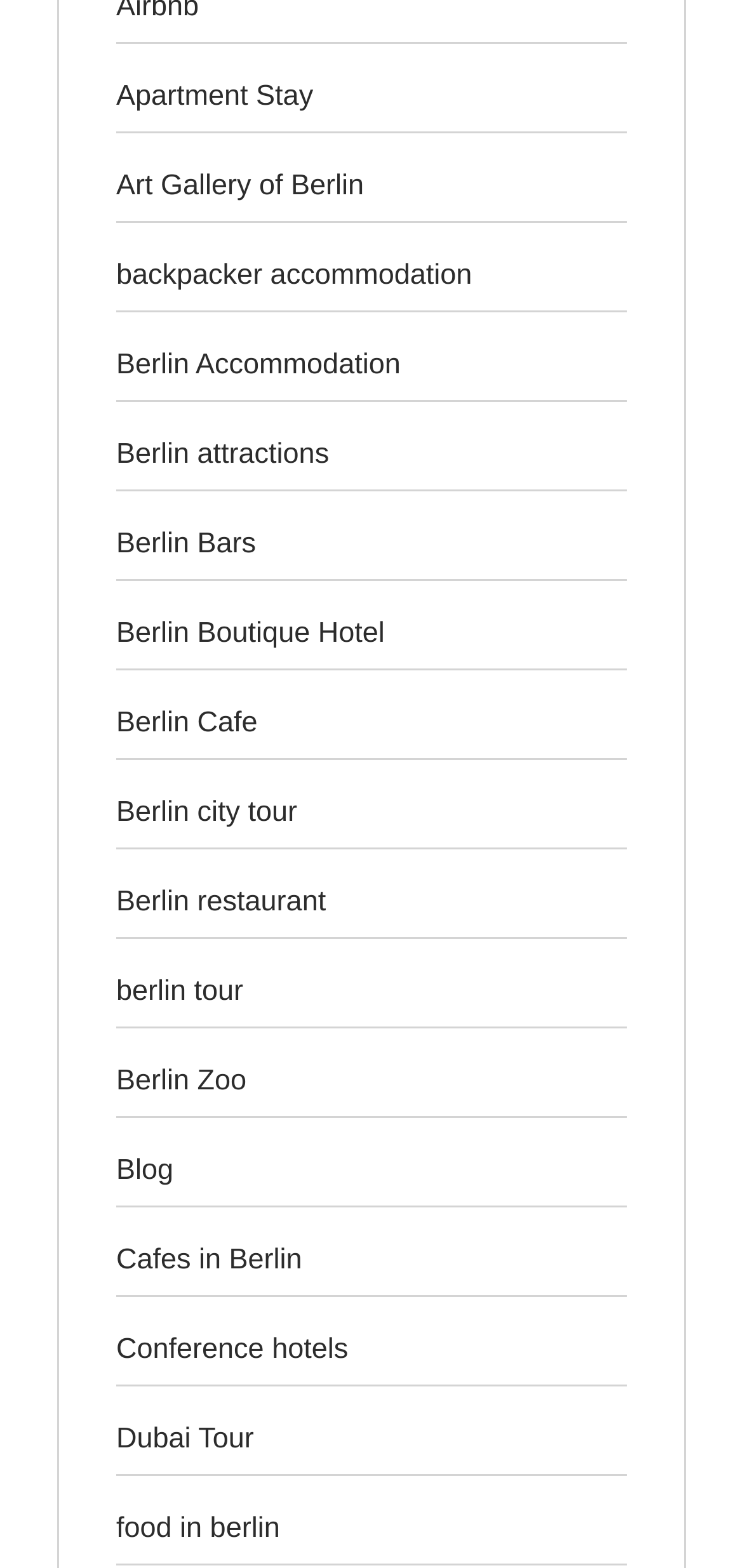Respond to the question below with a concise word or phrase:
What are the popular attractions in Berlin?

Zoo, art gallery, and city tour